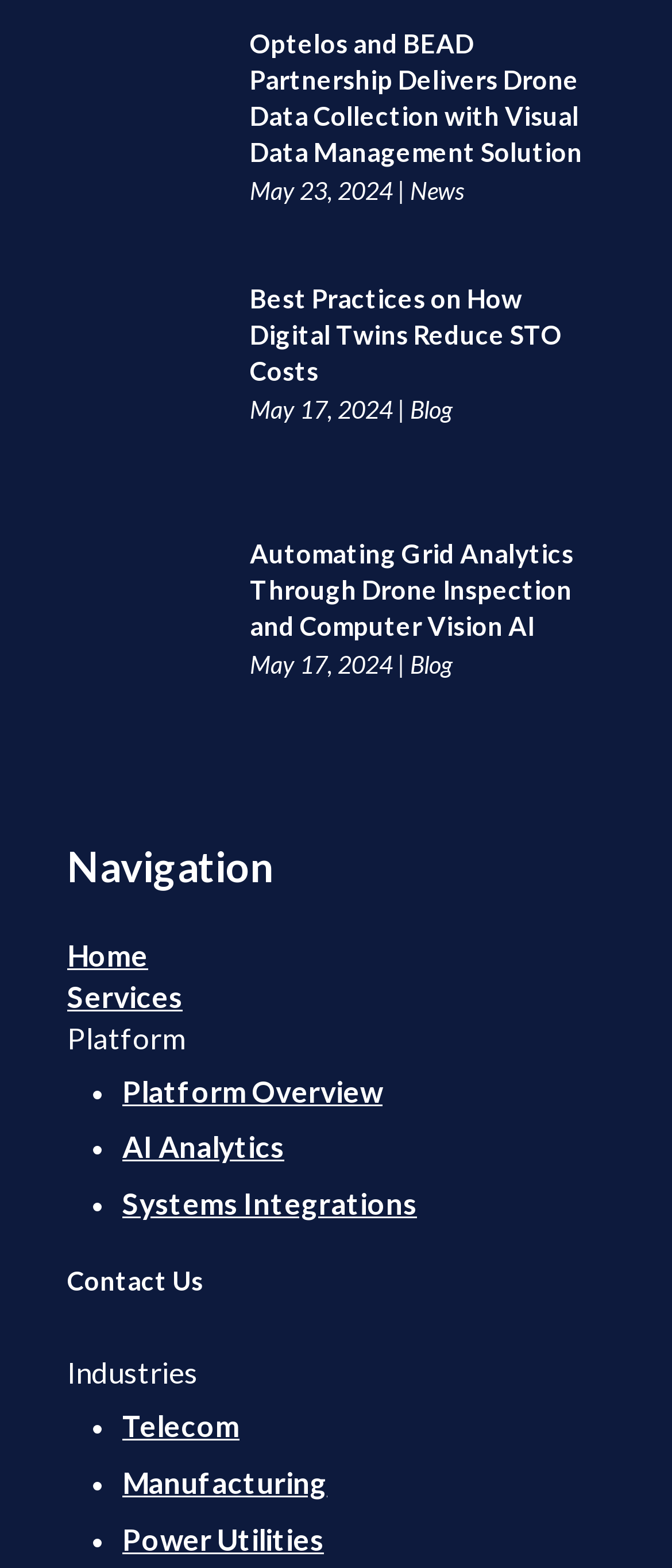What is the category of the third link in the navigation section?
Based on the screenshot, provide your answer in one word or phrase.

Platform